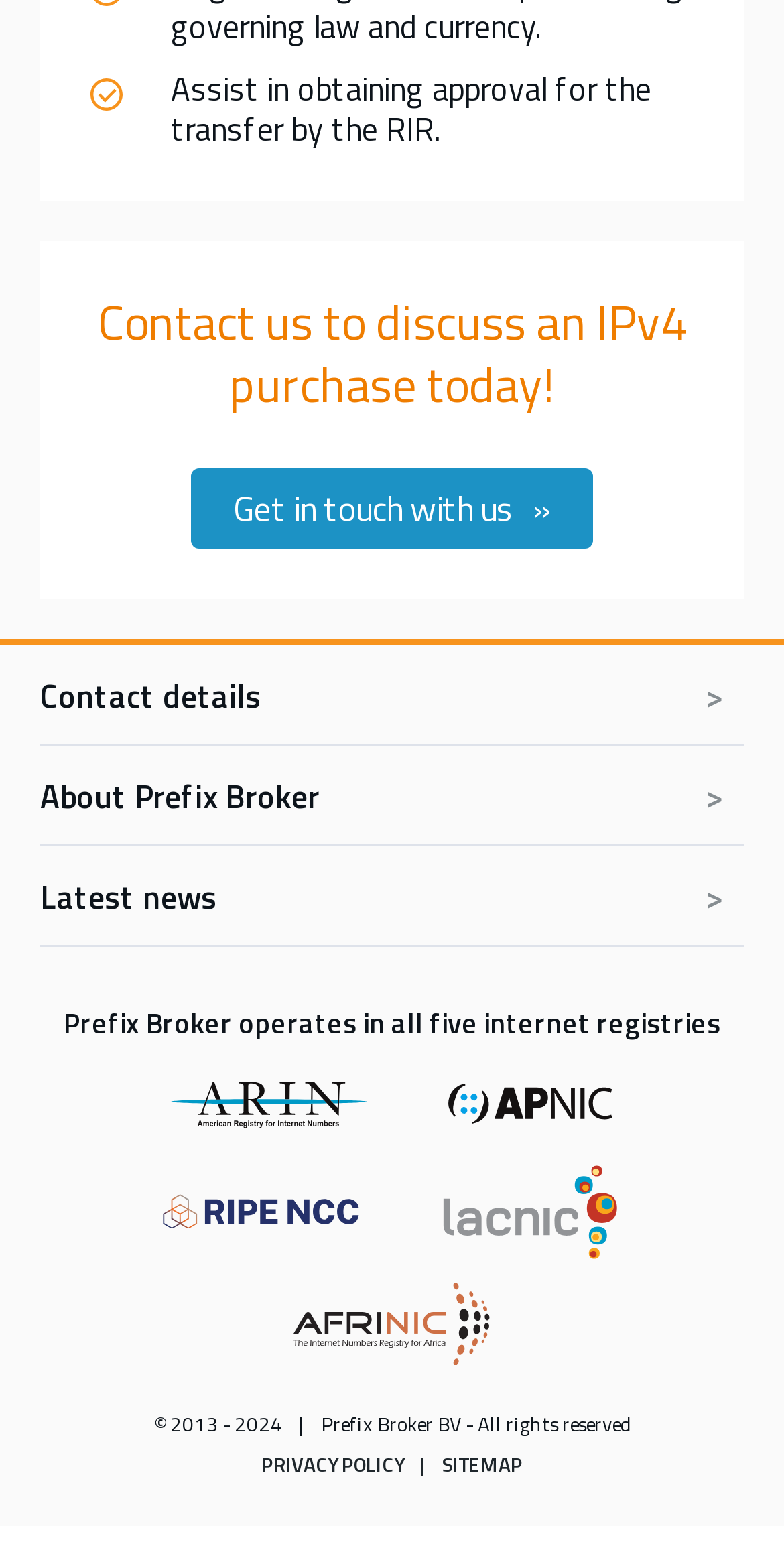Specify the bounding box coordinates for the region that must be clicked to perform the given instruction: "Show more coupons and deals".

None